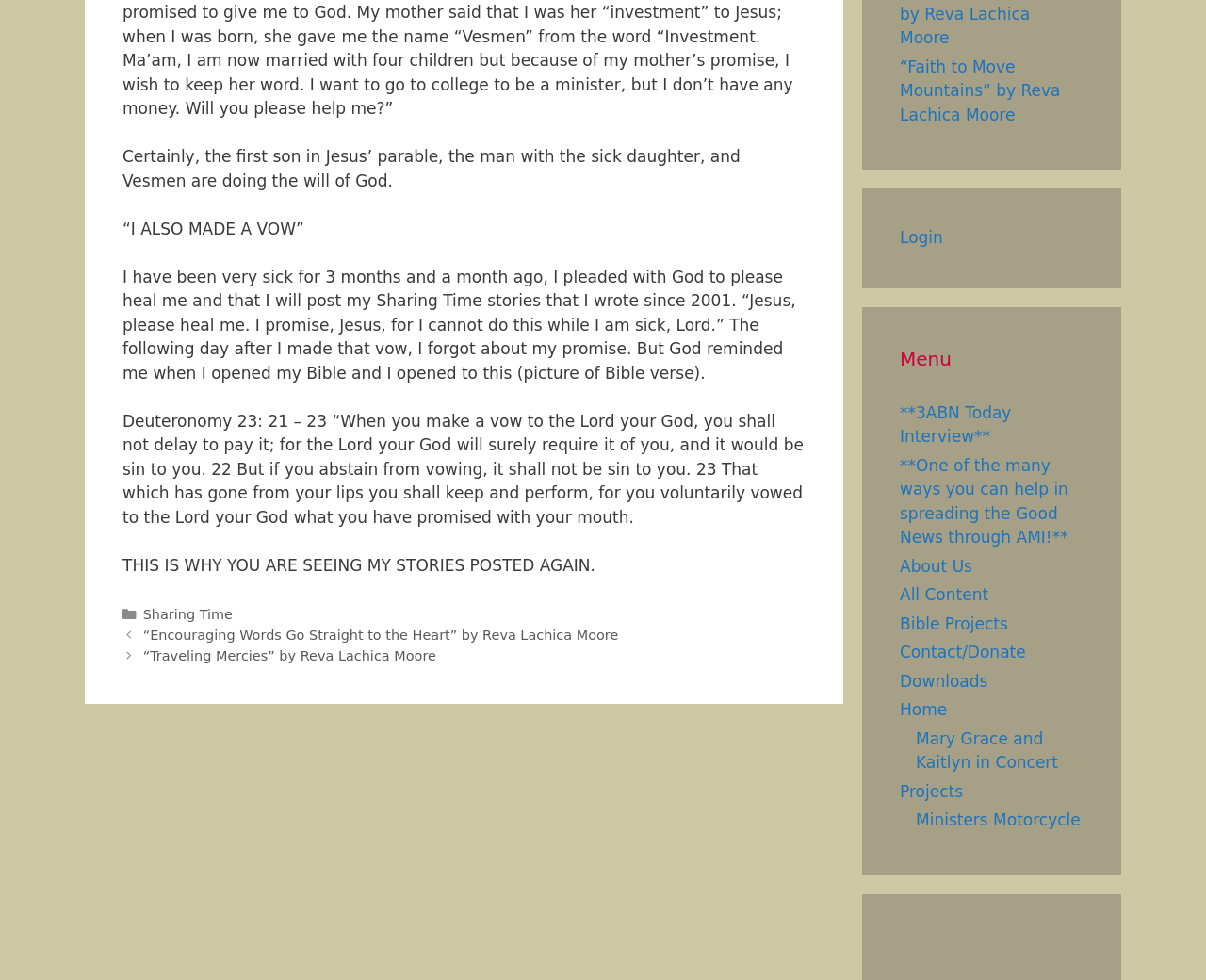Please specify the bounding box coordinates for the clickable region that will help you carry out the instruction: "Explore 'Bible Projects'".

[0.746, 0.627, 0.836, 0.646]